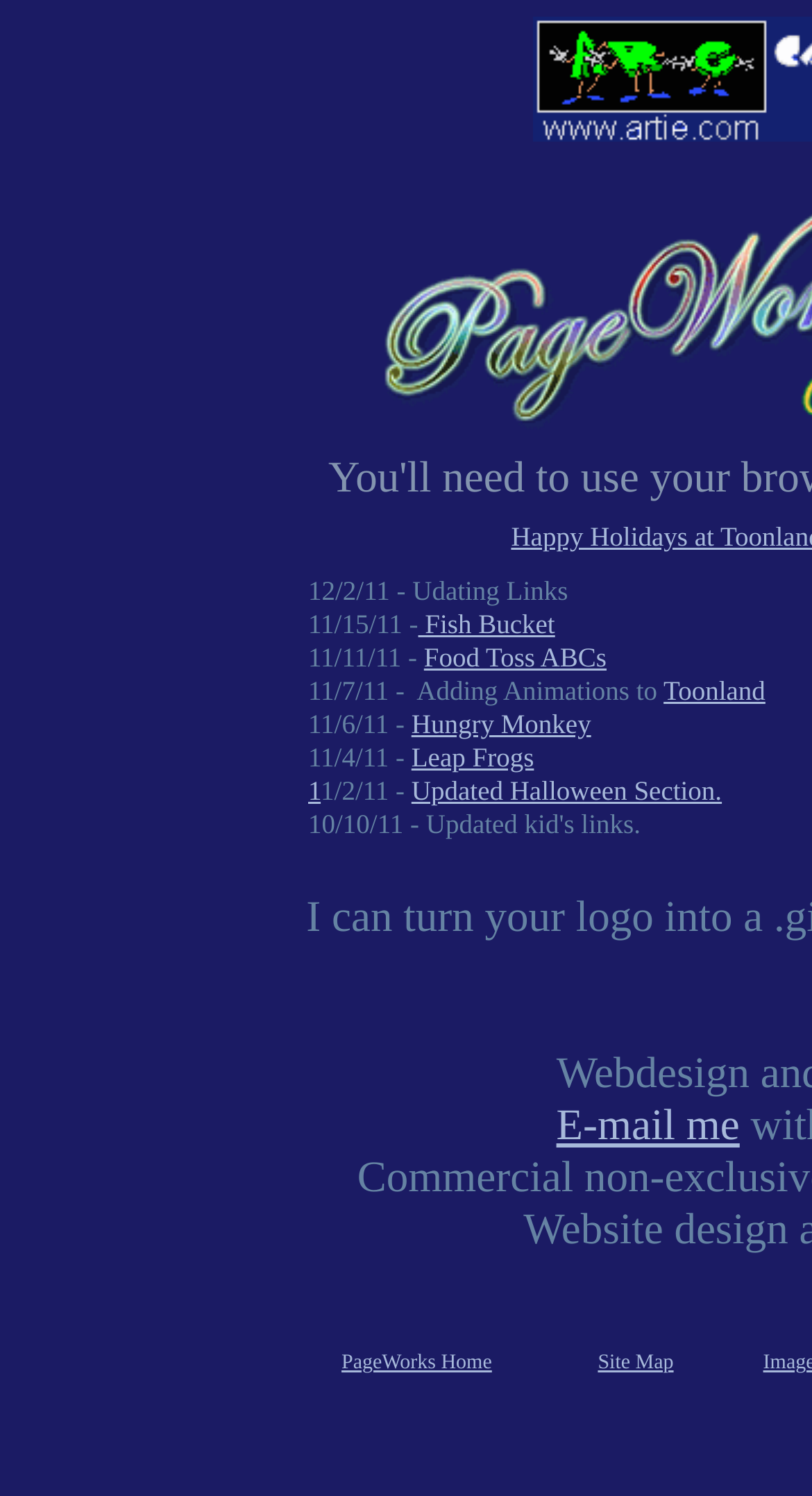Show the bounding box coordinates of the element that should be clicked to complete the task: "Join the LE Guru Private Facebook Page".

None